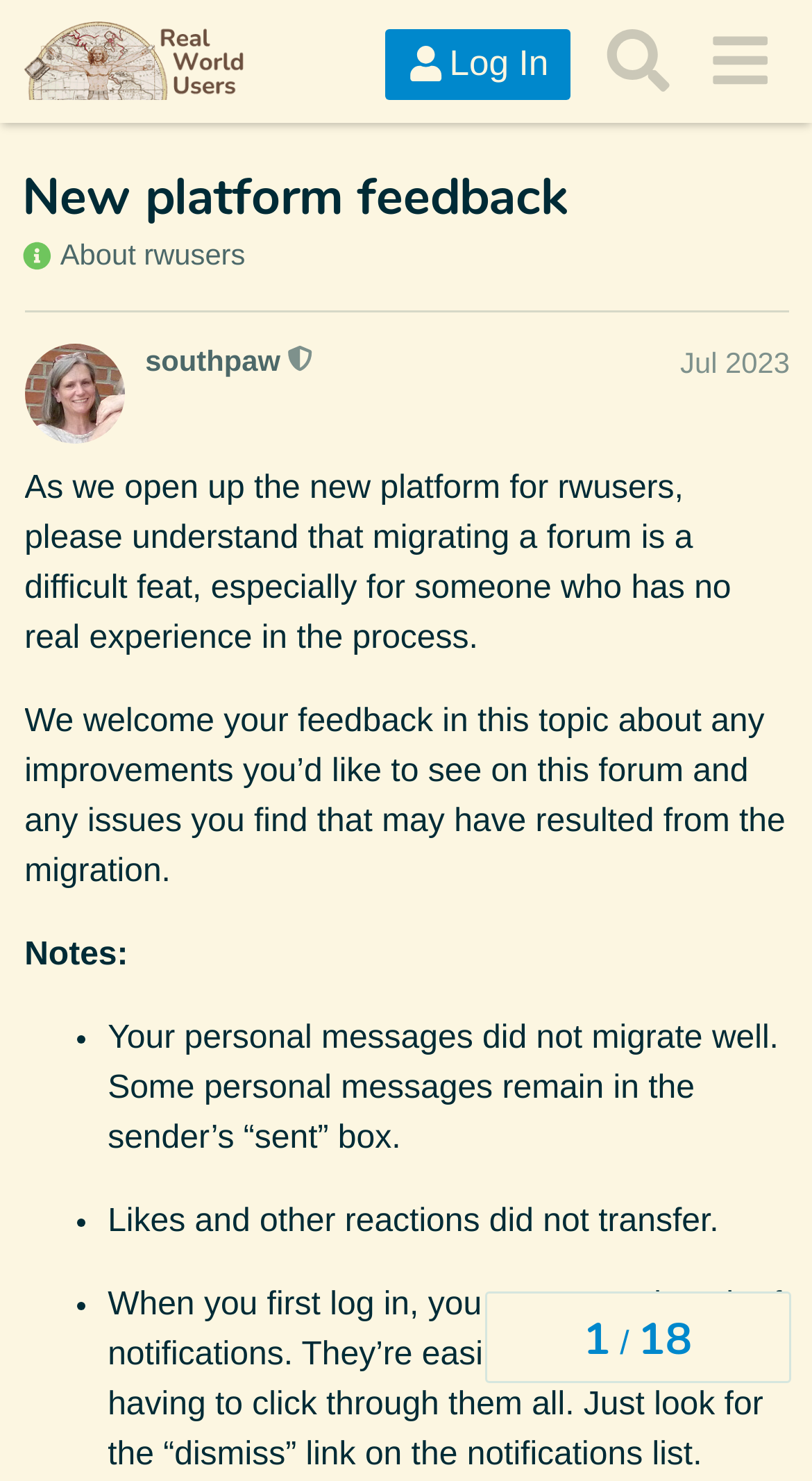Write an extensive caption that covers every aspect of the webpage.

The webpage is a forum discussion page titled "New platform feedback - About rwusers - Real World Users". At the top, there is a header section with a logo image of "Real World Users" on the left, followed by a "Log In" button, a "Search" button, and a "menu" button on the right. 

Below the header, there is a large heading that reads "New platform feedback". Underneath, there are two links: "New platform feedback" and "About rwusers". The "About rwusers" link has a brief description of the rwusers community.

The main content of the page is a discussion topic with a heading that reads "As we open up the new platform for rwusers, please understand that migrating a forum is a difficult feat, especially for someone who has no real experience in the process." This is followed by a paragraph of text that welcomes user feedback on improvements and issues with the new platform.

Below this, there is a section with a heading that reads "Notes:". This section contains a list of three bullet points, each describing an issue with the migration process, including problems with personal messages, likes, and reactions, and notifications.

On the right side of the page, there is a navigation section that displays topic progress, showing the current topic as "1" out of "18". At the bottom of the page, there is a post from a moderator, "southpaw", with a timestamp of "Jul 2023".